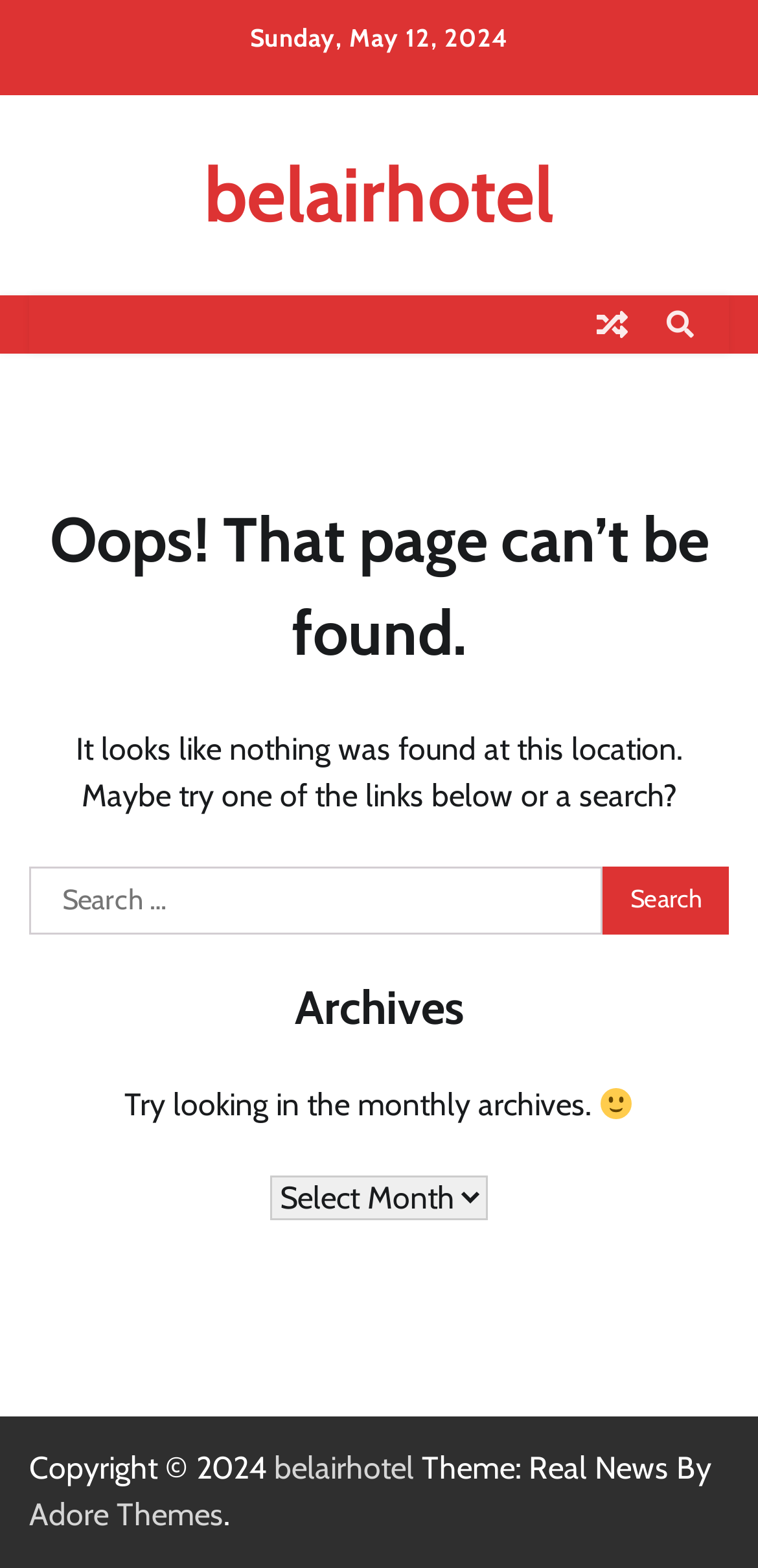What is the current date?
Please answer the question with a single word or phrase, referencing the image.

Sunday, May 12, 2024